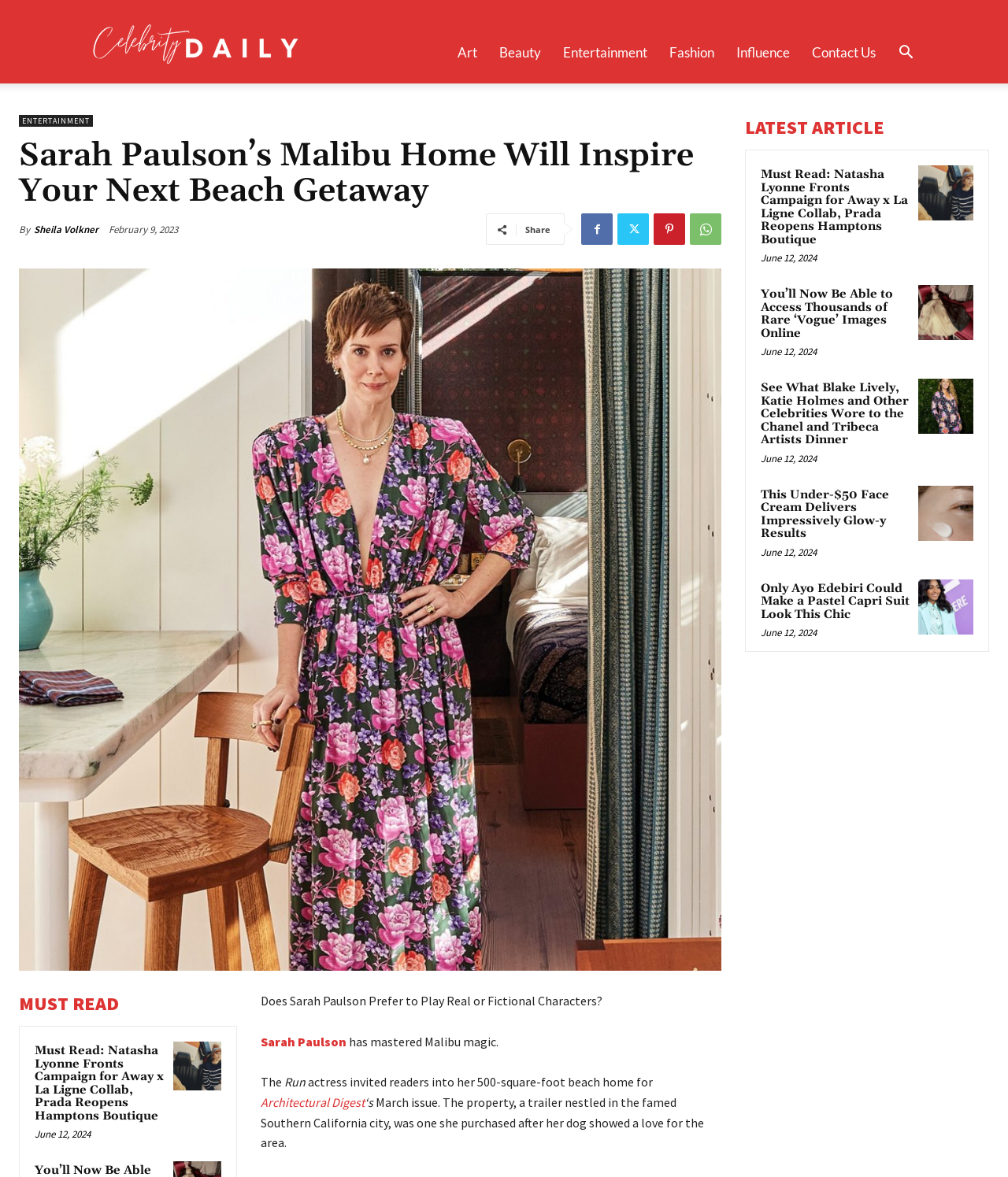Identify the bounding box coordinates of the region I need to click to complete this instruction: "View Natasha Lyonne's campaign for Away x La Ligne Collab".

[0.911, 0.14, 0.966, 0.187]